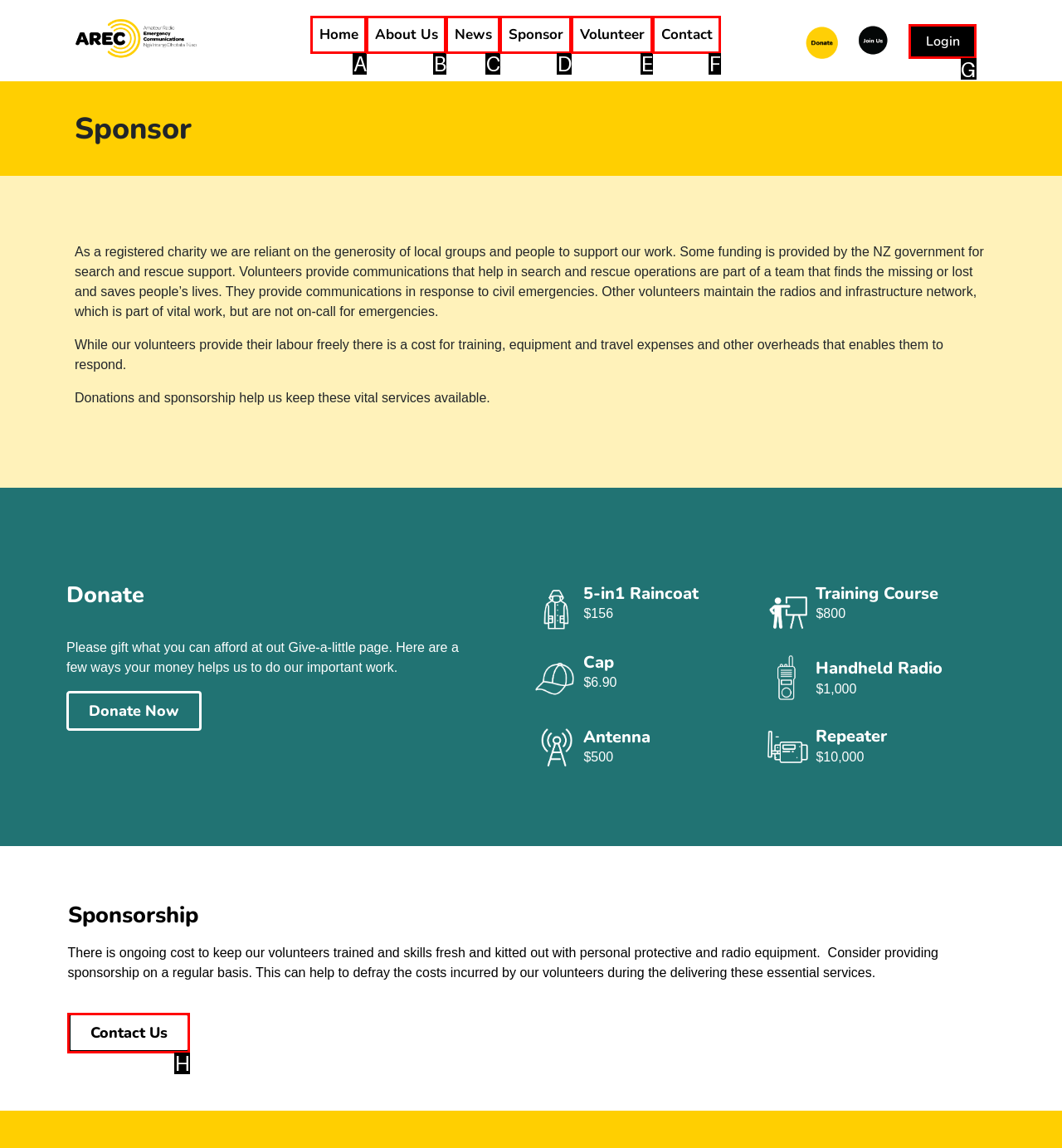Select the correct option from the given choices to perform this task: Click the 'Login' link. Provide the letter of that option.

G